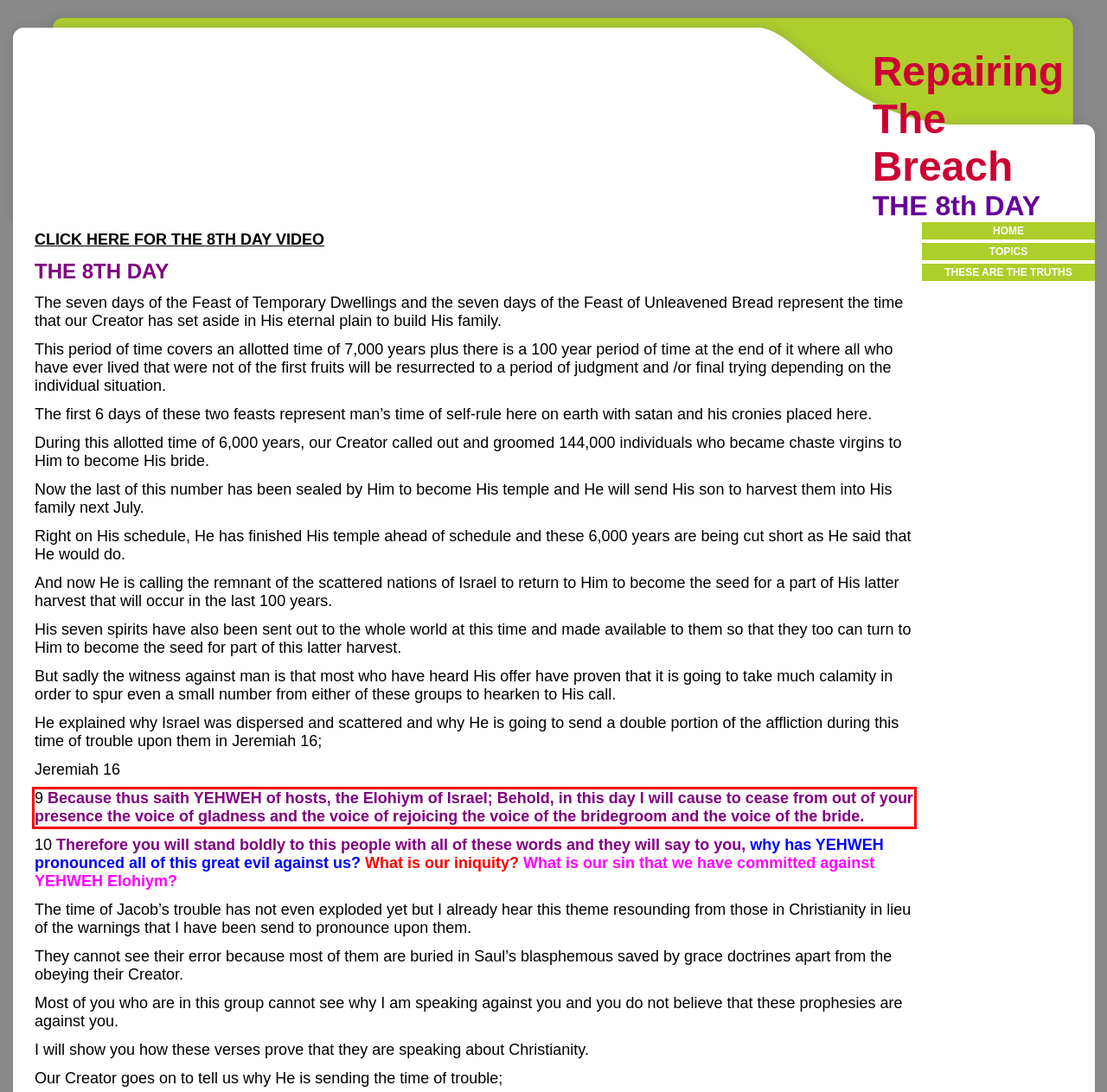Look at the provided screenshot of the webpage and perform OCR on the text within the red bounding box.

9 Because thus saith YEHWEH of hosts, the Elohiym of Israel; Behold, in this day I will cause to cease from out of your presence the voice of gladness and the voice of rejoicing the voice of the bridegroom and the voice of the bride.